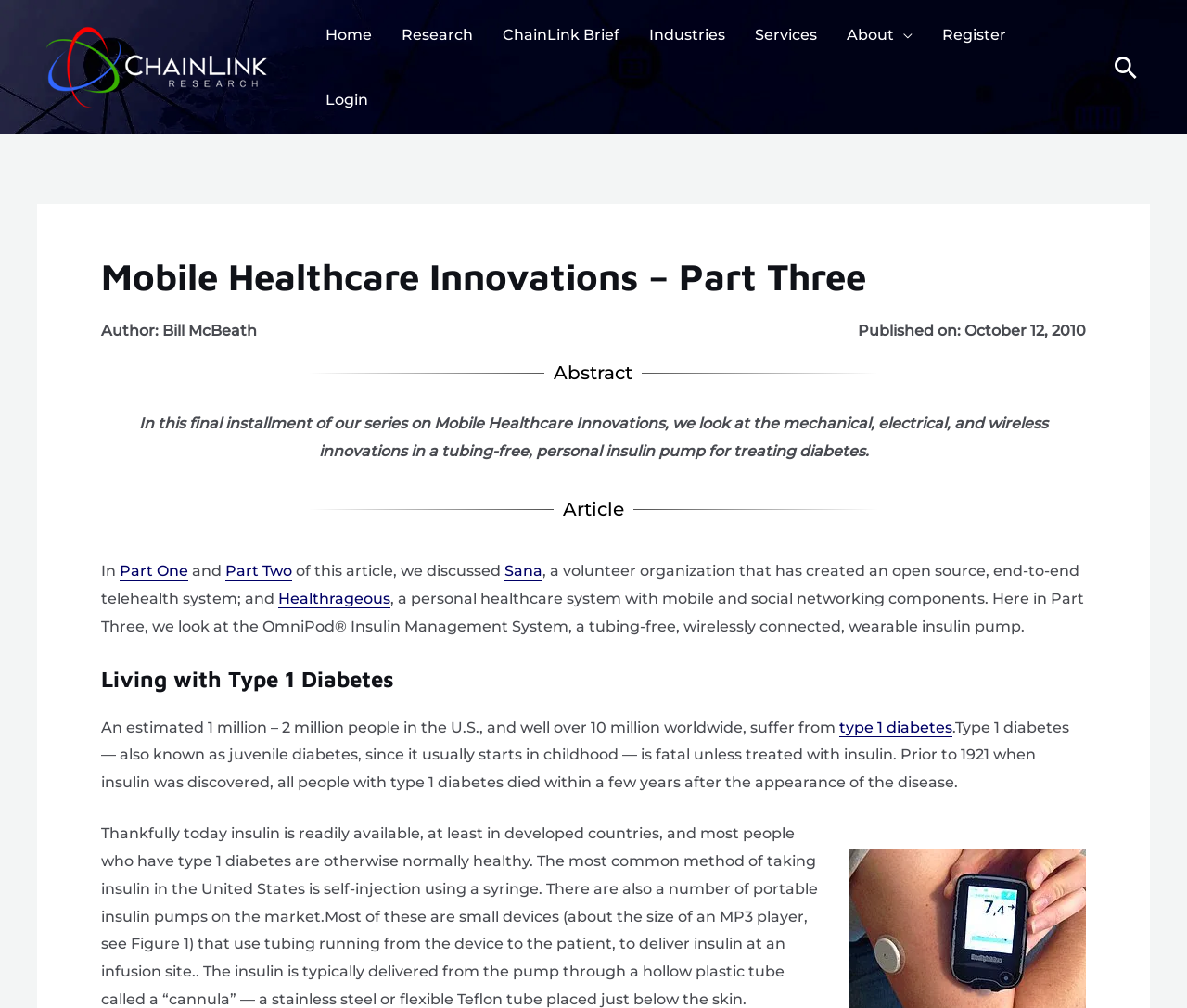Please locate the bounding box coordinates for the element that should be clicked to achieve the following instruction: "read part one of the article". Ensure the coordinates are given as four float numbers between 0 and 1, i.e., [left, top, right, bottom].

[0.1, 0.558, 0.158, 0.576]